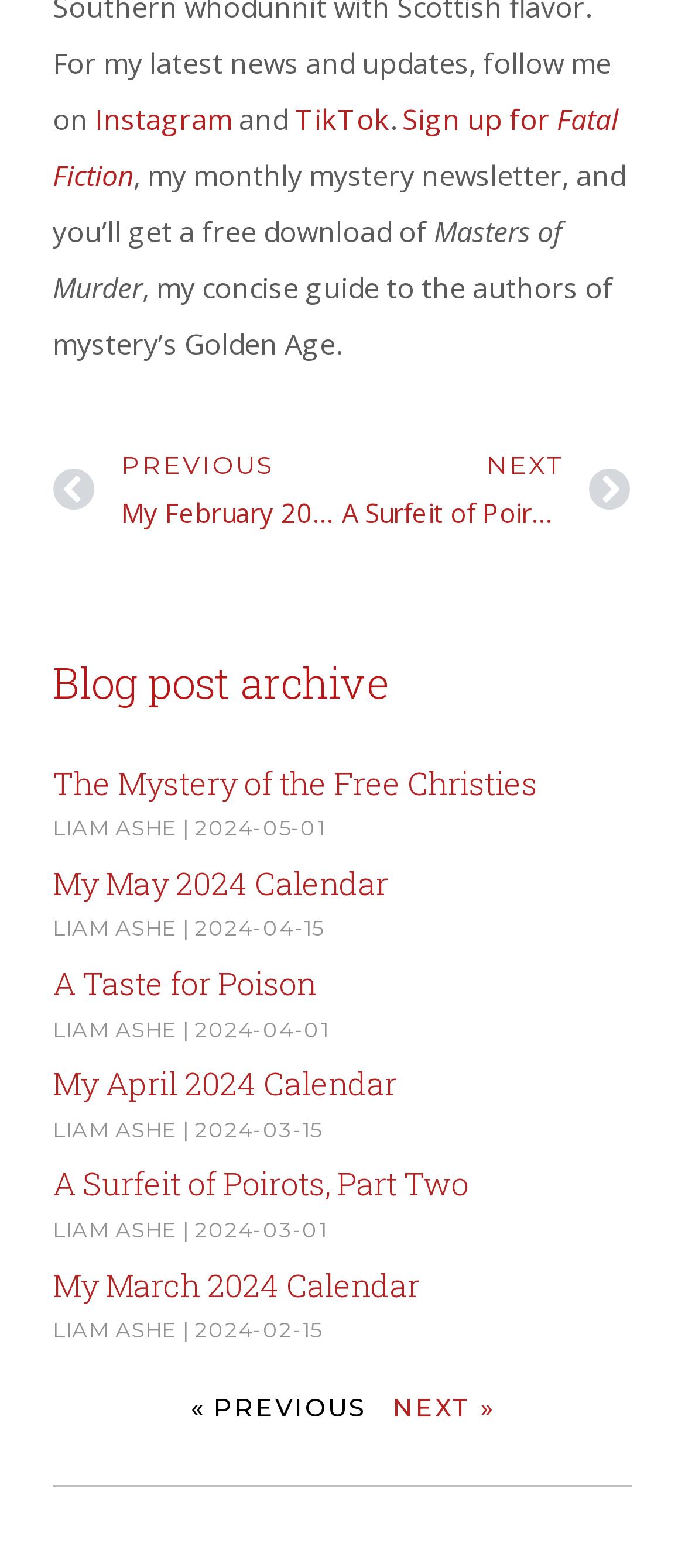Specify the bounding box coordinates of the element's region that should be clicked to achieve the following instruction: "View previous blog post". The bounding box coordinates consist of four float numbers between 0 and 1, in the format [left, top, right, bottom].

[0.077, 0.282, 0.499, 0.343]